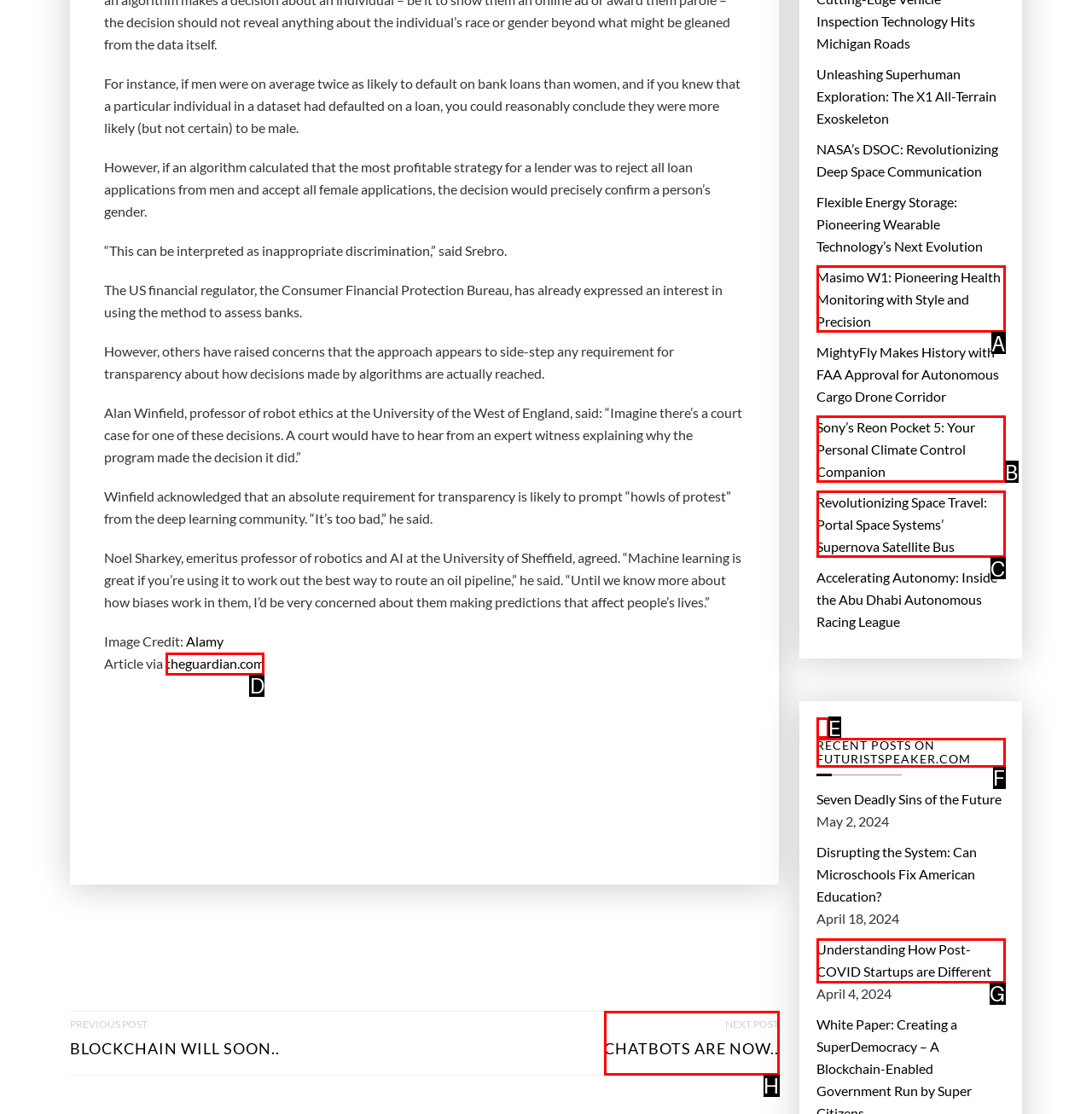Tell me the letter of the UI element I should click to accomplish the task: Click on the 'theguardian.com' link based on the choices provided in the screenshot.

D